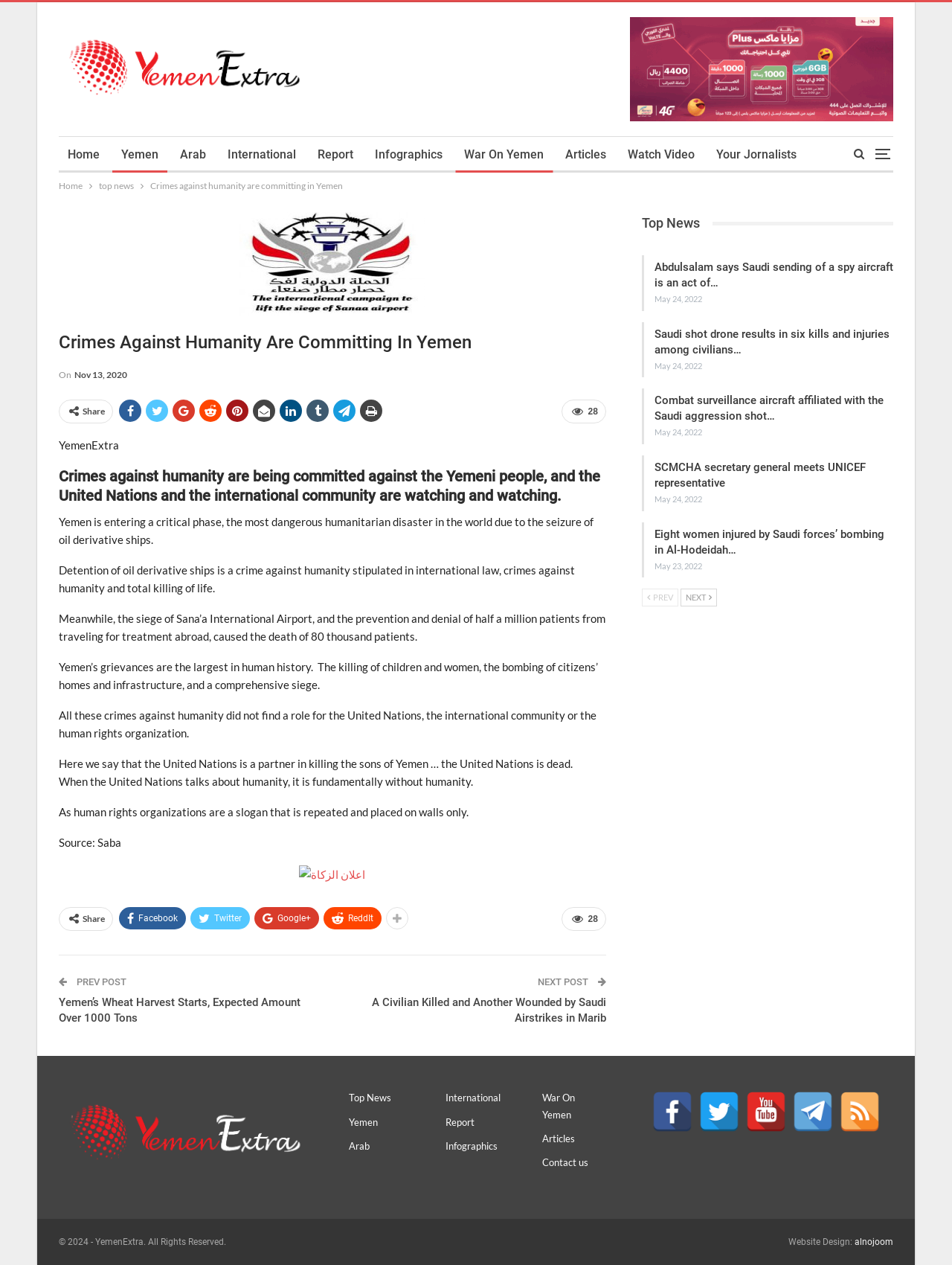Based on the description "Next", find the bounding box of the specified UI element.

[0.715, 0.466, 0.753, 0.48]